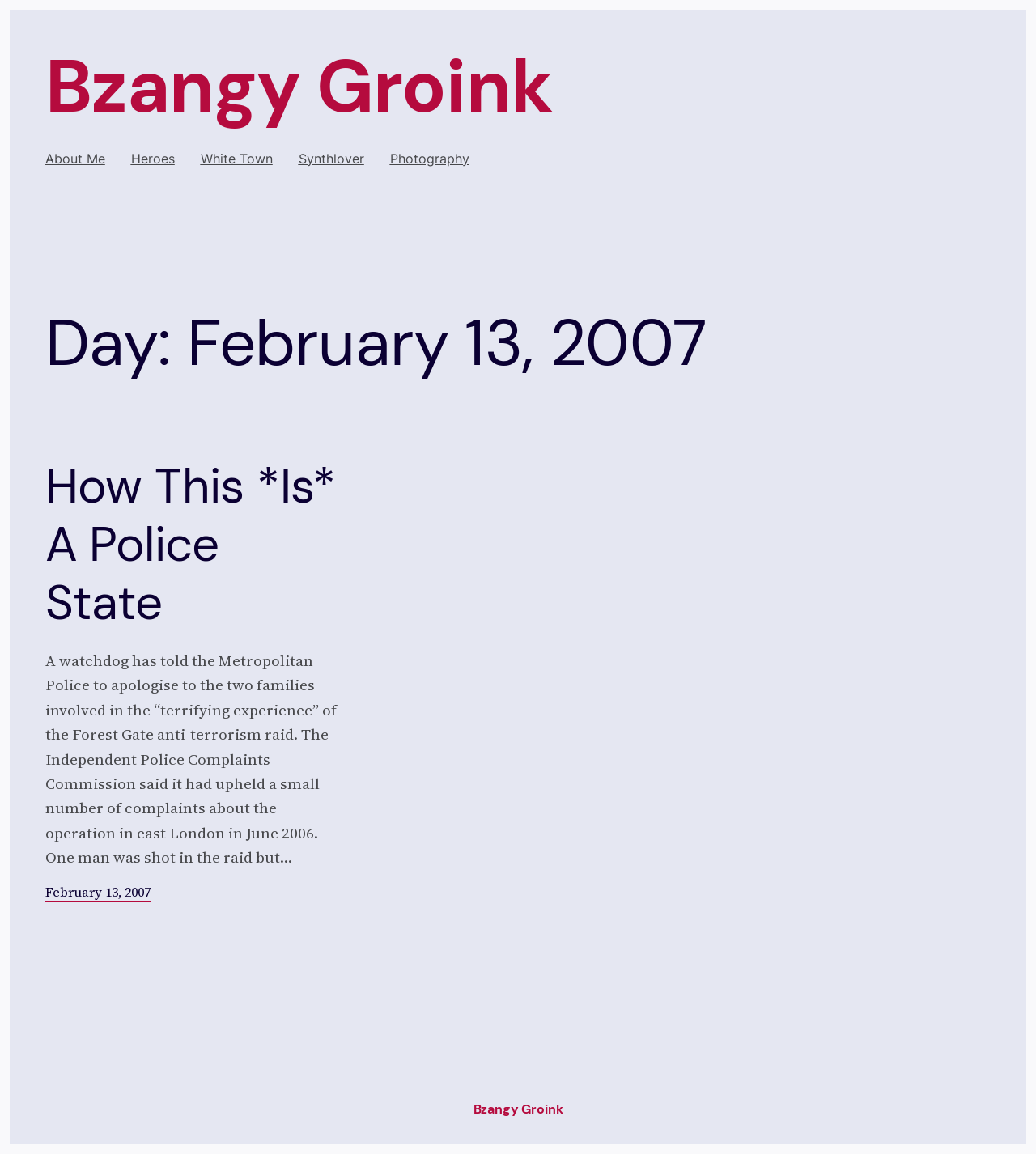What is the location of the anti-terrorism raid mentioned in the article?
Please respond to the question with a detailed and informative answer.

The location of the anti-terrorism raid can be found in the text, which mentions the 'operation in east London in June 2006'.